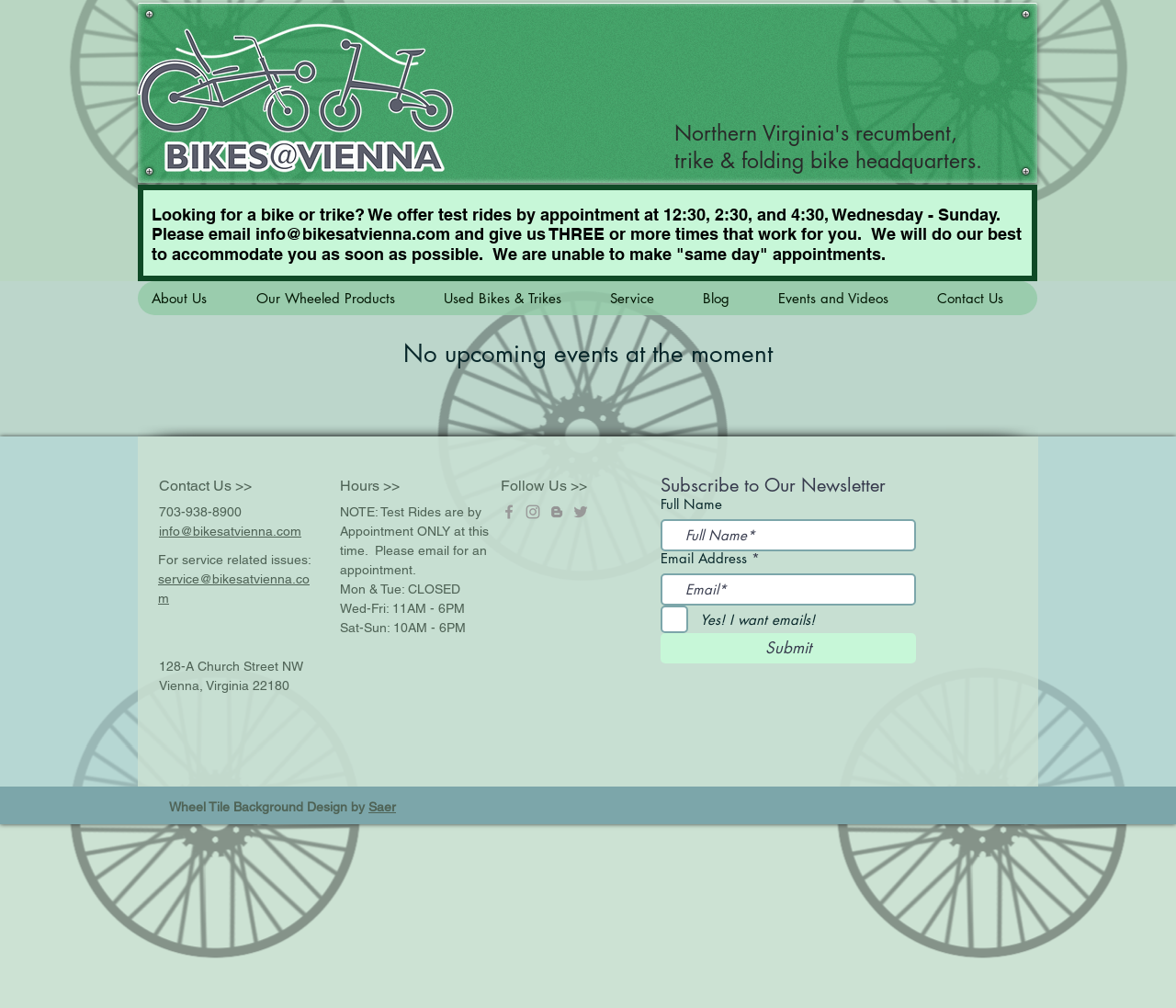How can customers contact the store for service-related issues?
Answer the question with a single word or phrase by looking at the picture.

service@bikesatvienna.com